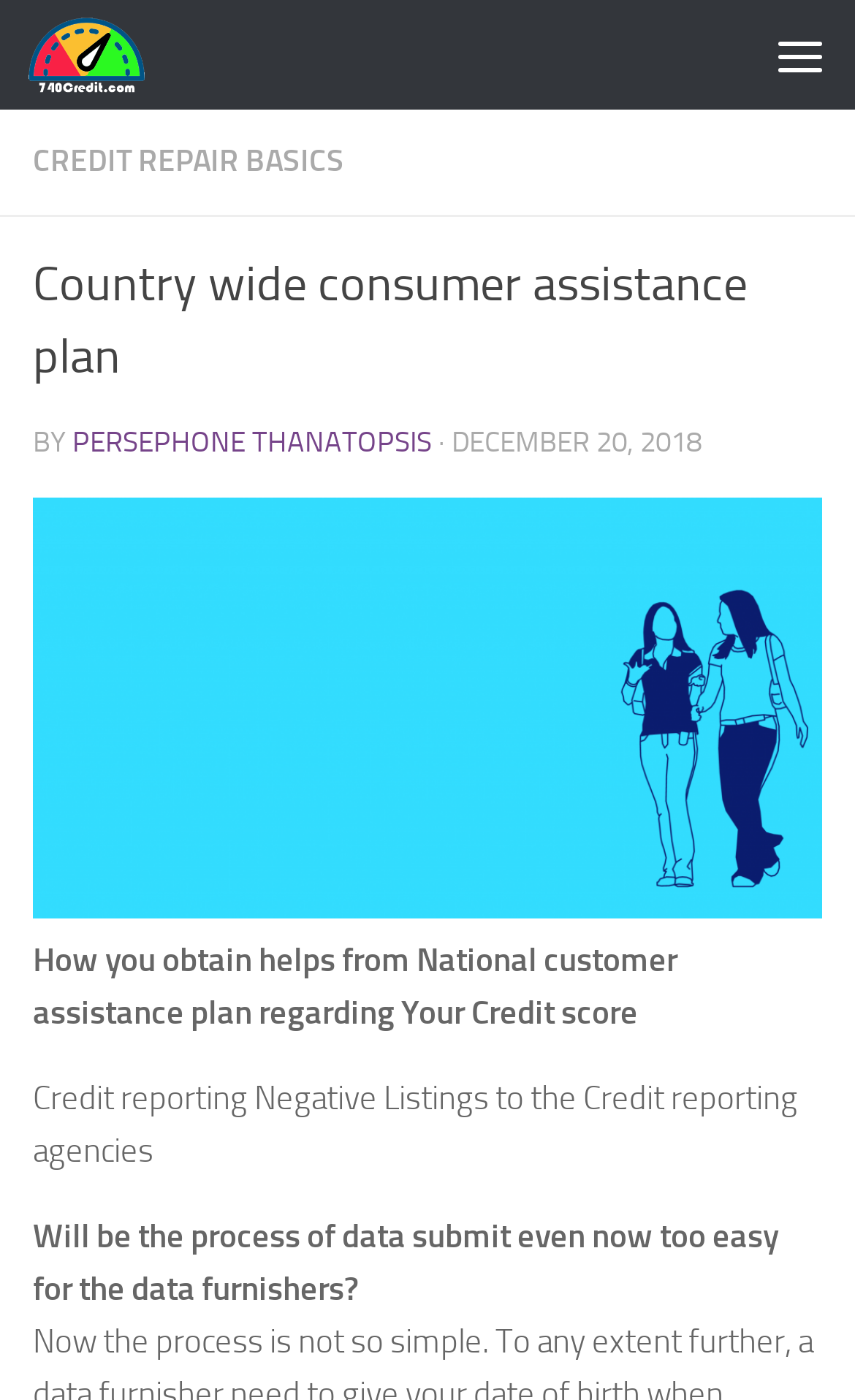Who is the author of the article?
Please provide a detailed and thorough answer to the question.

I found the author's name by looking at the link element with the text 'PERSEPHONE THANATOPSIS' which is likely to be the author's name, as it is placed near the date of publication.